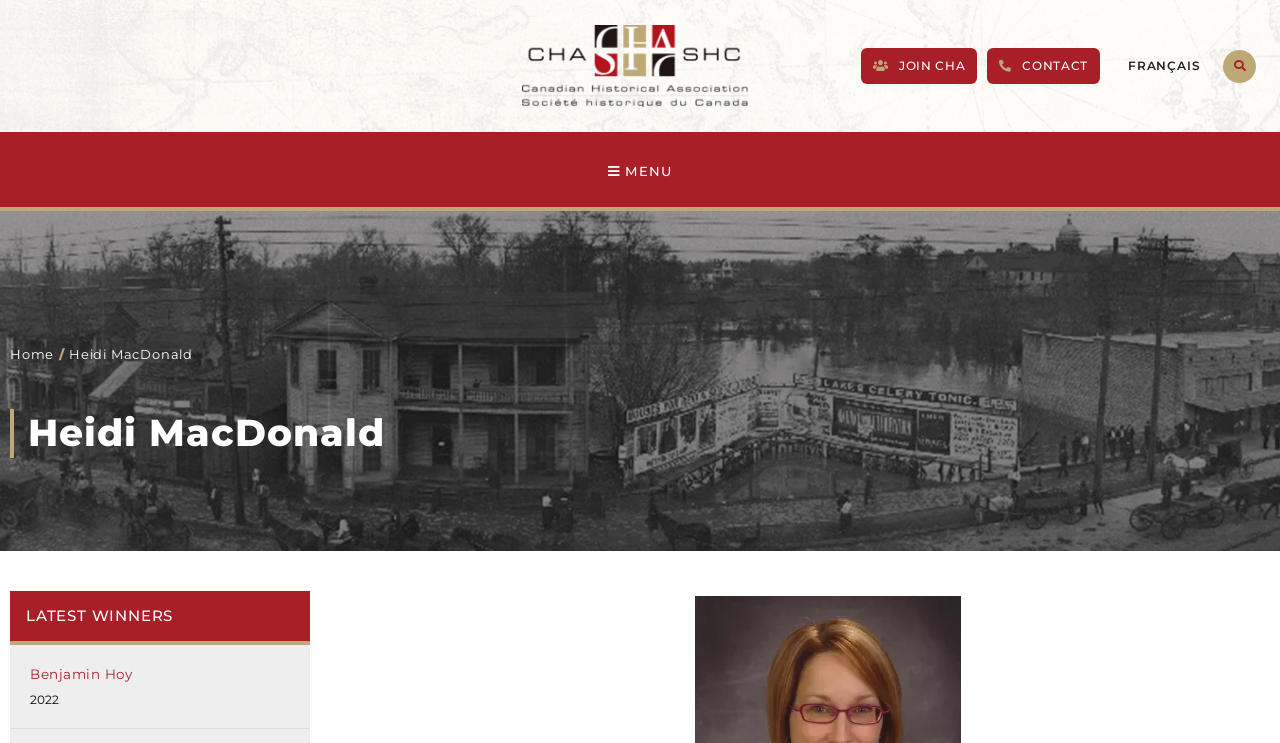What is the language option available on this webpage?
Kindly give a detailed and elaborate answer to the question.

The language option 'FRANÇAIS' is available as a link element with bounding box coordinates [0.873, 0.047, 0.946, 0.105], which is located at the top-right corner of the webpage.